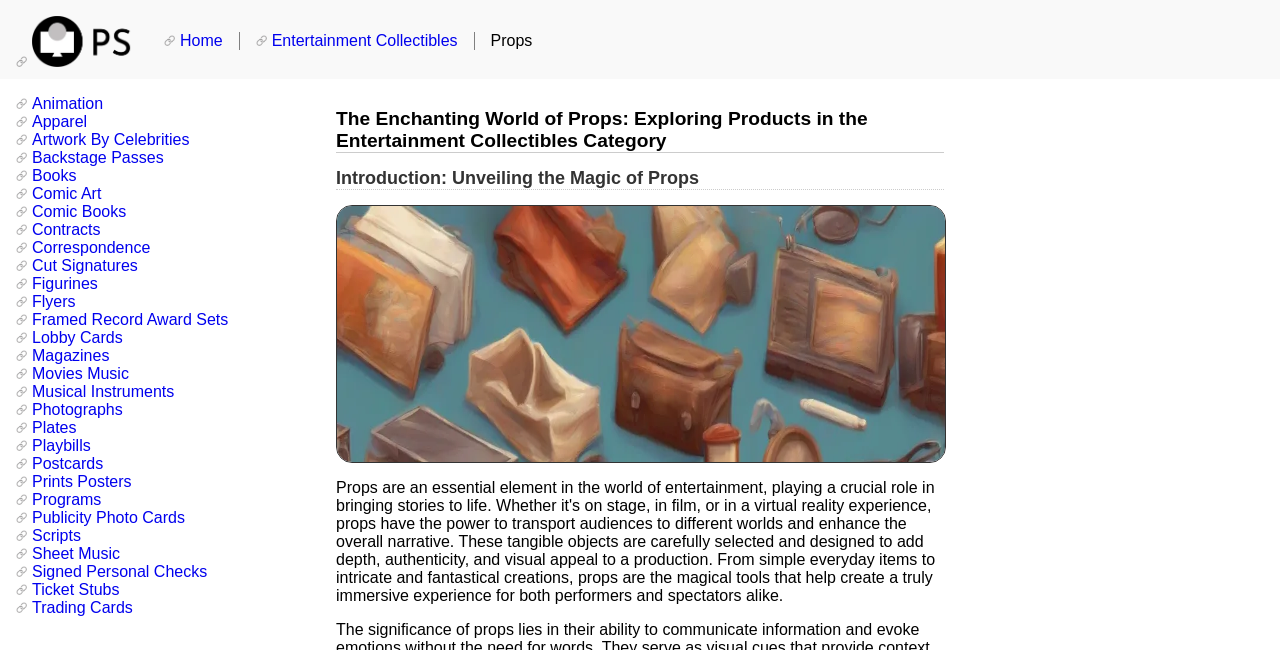Respond with a single word or phrase to the following question: What category is the webpage focused on?

Entertainment Collectibles